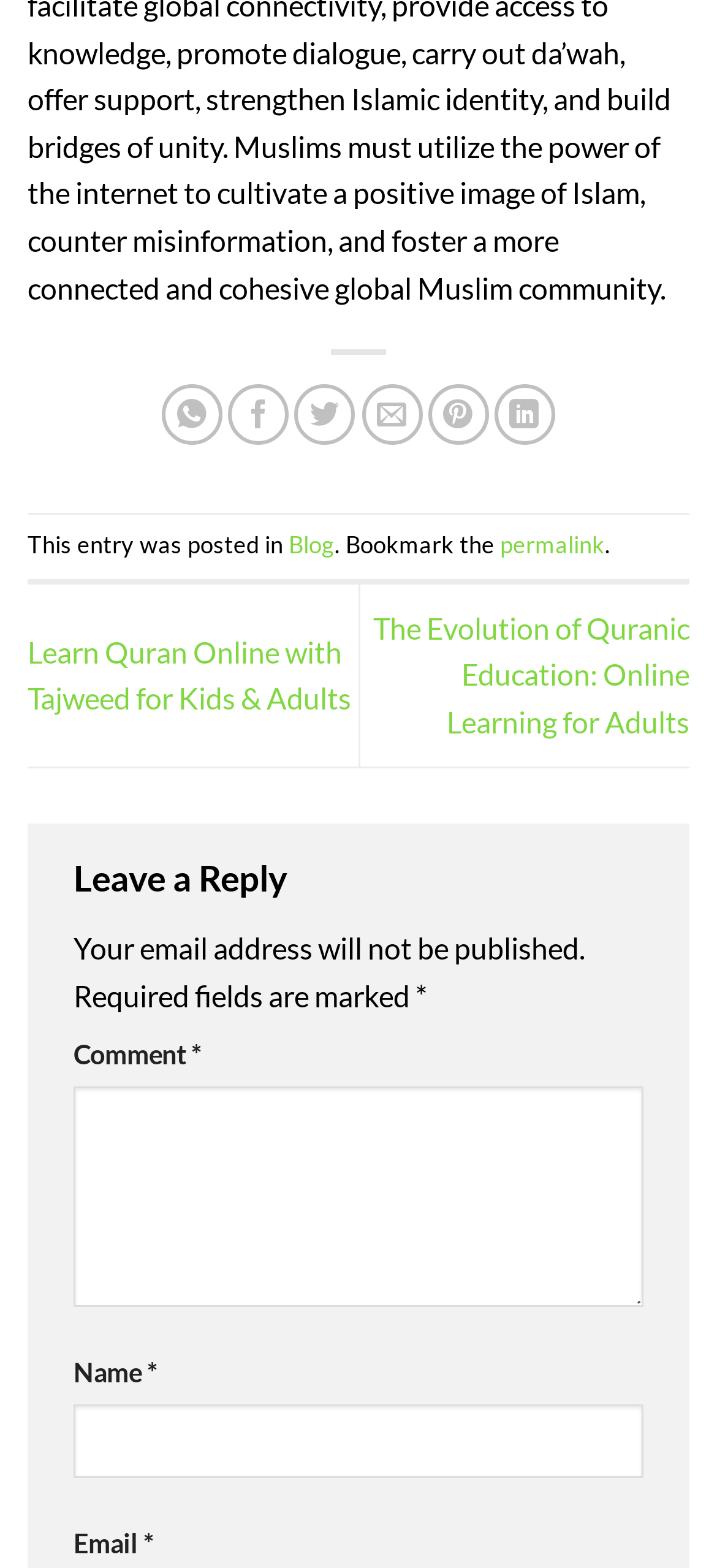Locate the bounding box coordinates of the clickable area needed to fulfill the instruction: "Share on WhatsApp".

[0.226, 0.245, 0.311, 0.284]